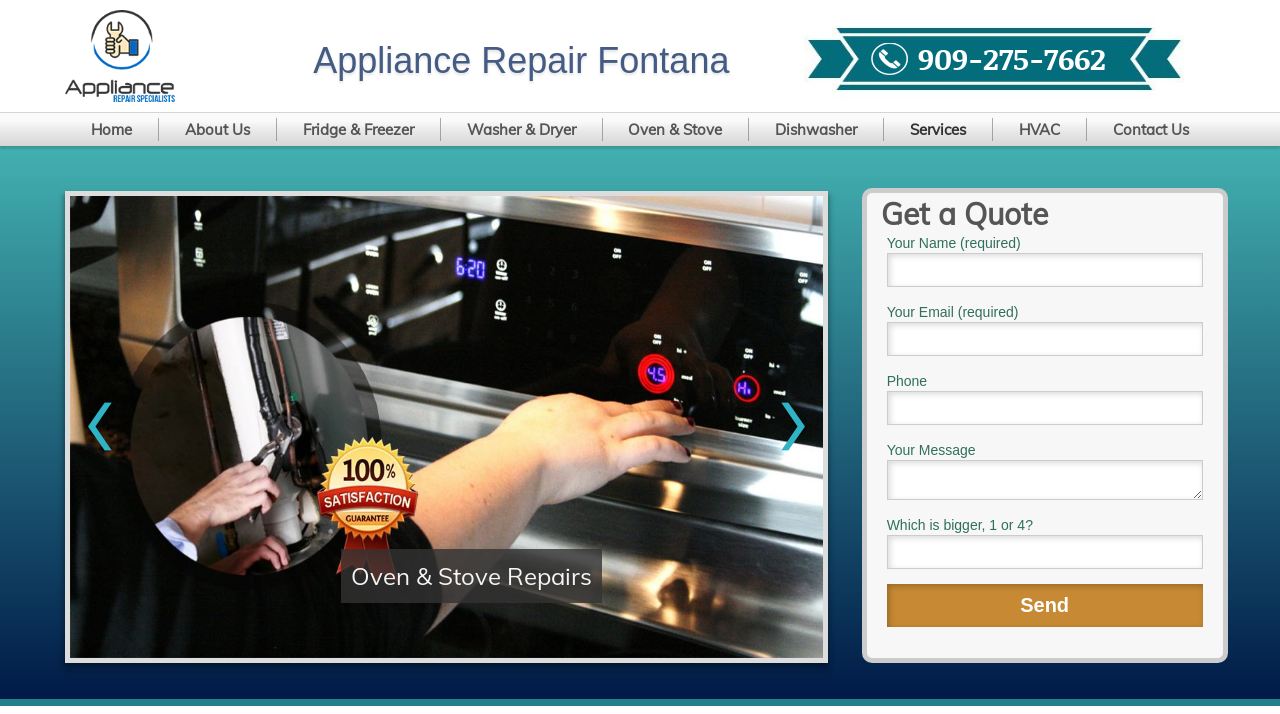Identify and provide the bounding box for the element described by: "name="your-subject"".

[0.693, 0.548, 0.94, 0.595]